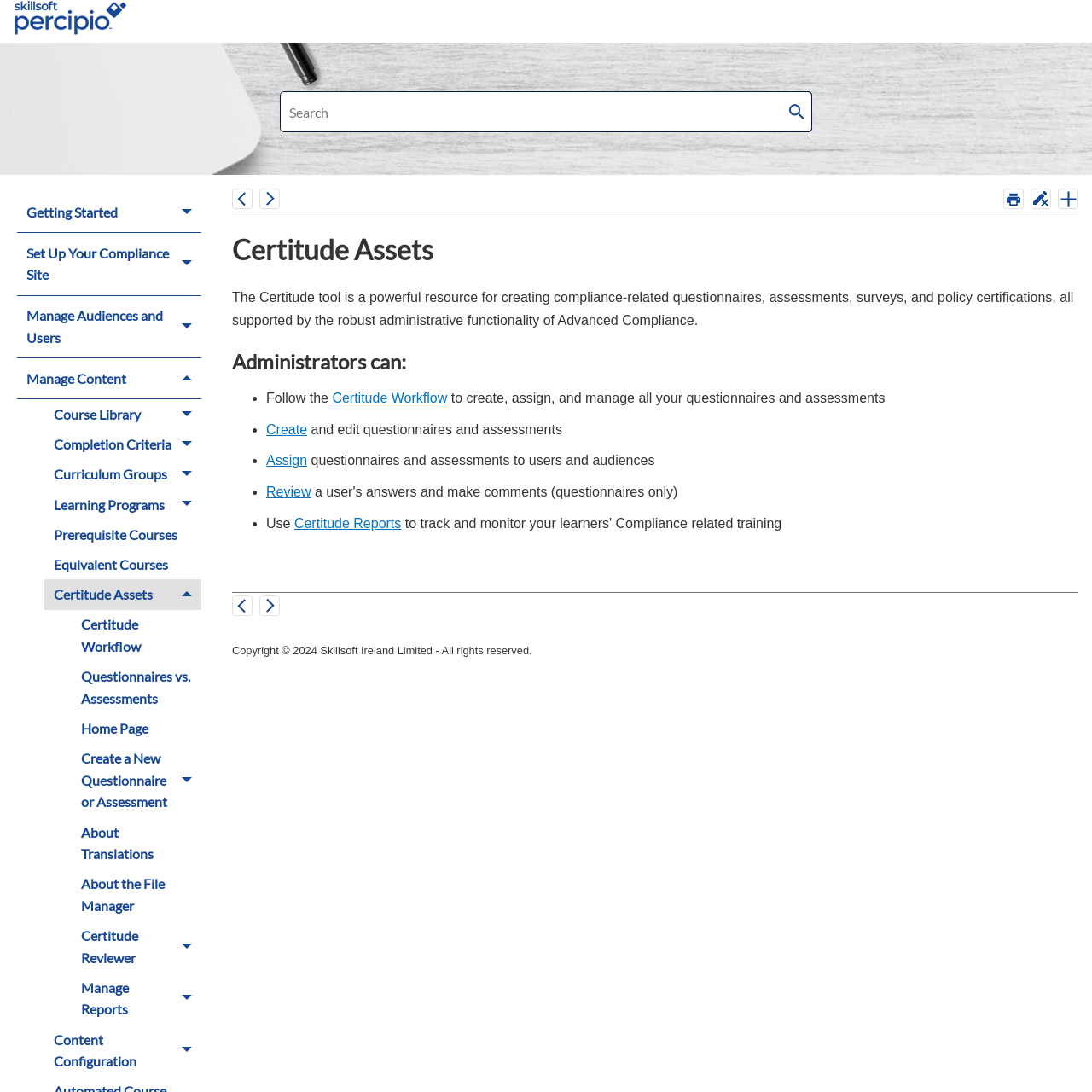Please determine the bounding box coordinates of the clickable area required to carry out the following instruction: "Print the page". The coordinates must be four float numbers between 0 and 1, represented as [left, top, right, bottom].

[0.919, 0.173, 0.938, 0.191]